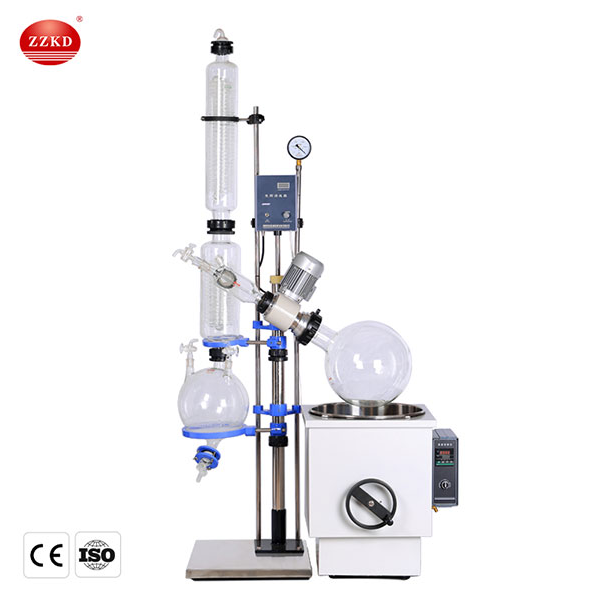By analyzing the image, answer the following question with a detailed response: What is the function of the condenser?

The condenser is designed to facilitate the rapid evaporation and condensation of liquids. It plays a crucial role in the rotary evaporator setup, allowing for the efficient separation and collection of volatile substances.